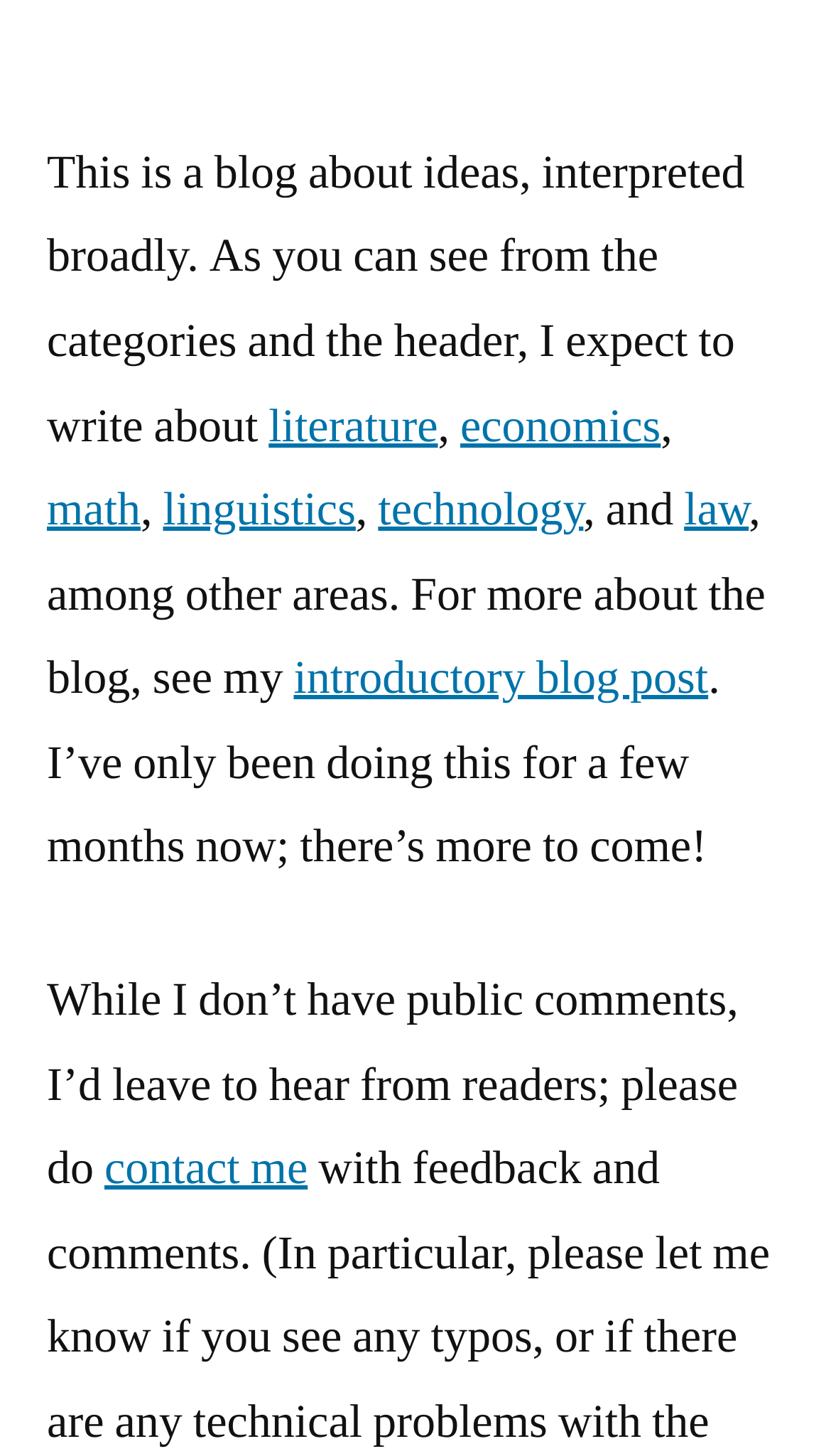Identify the bounding box for the given UI element using the description provided. Coordinates should be in the format (top-left x, top-left y, bottom-right x, bottom-right y) and must be between 0 and 1. Here is the description: economics

[0.554, 0.272, 0.795, 0.313]